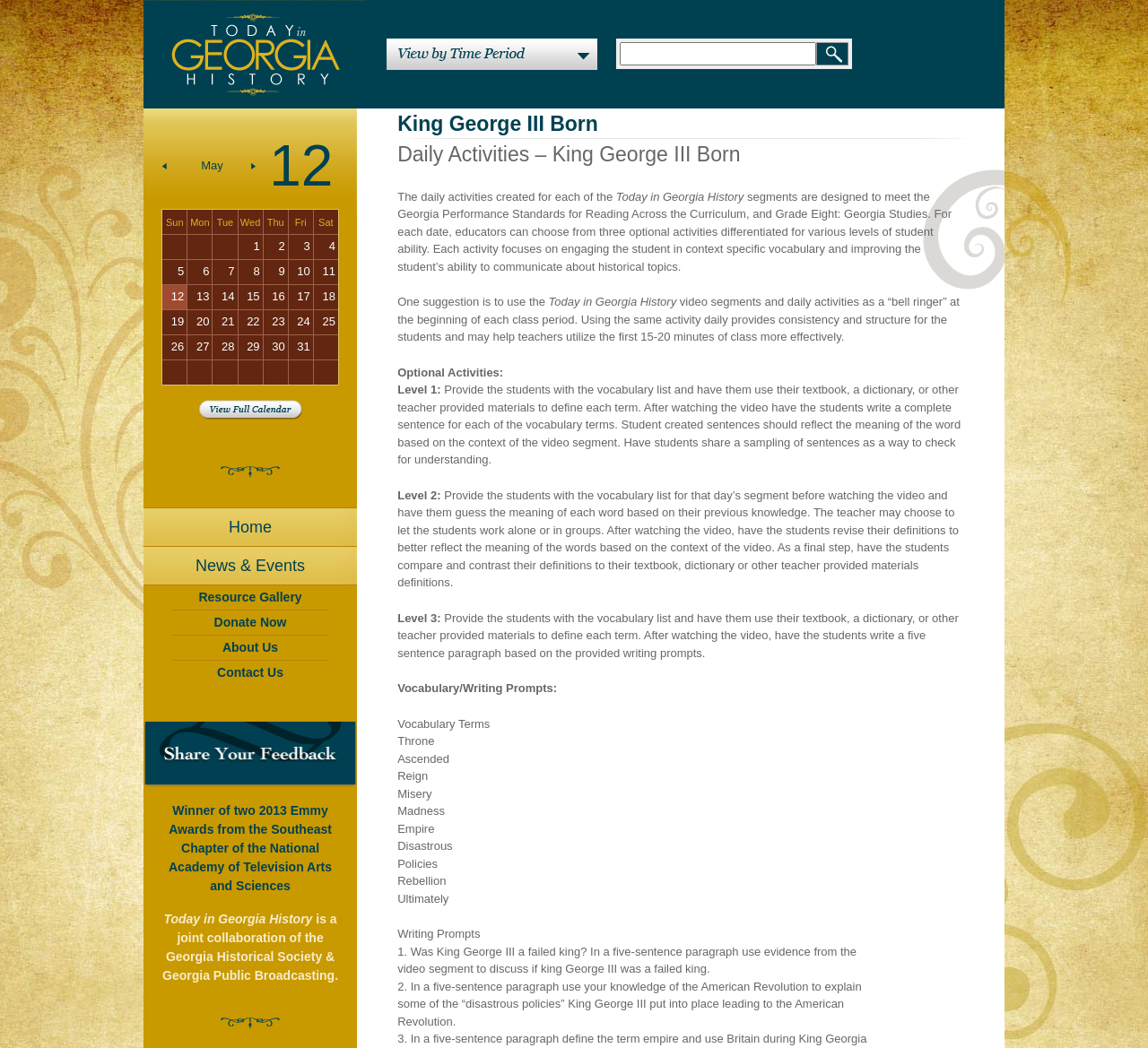Please identify the bounding box coordinates for the region that you need to click to follow this instruction: "Search for a keyword".

[0.54, 0.04, 0.711, 0.062]